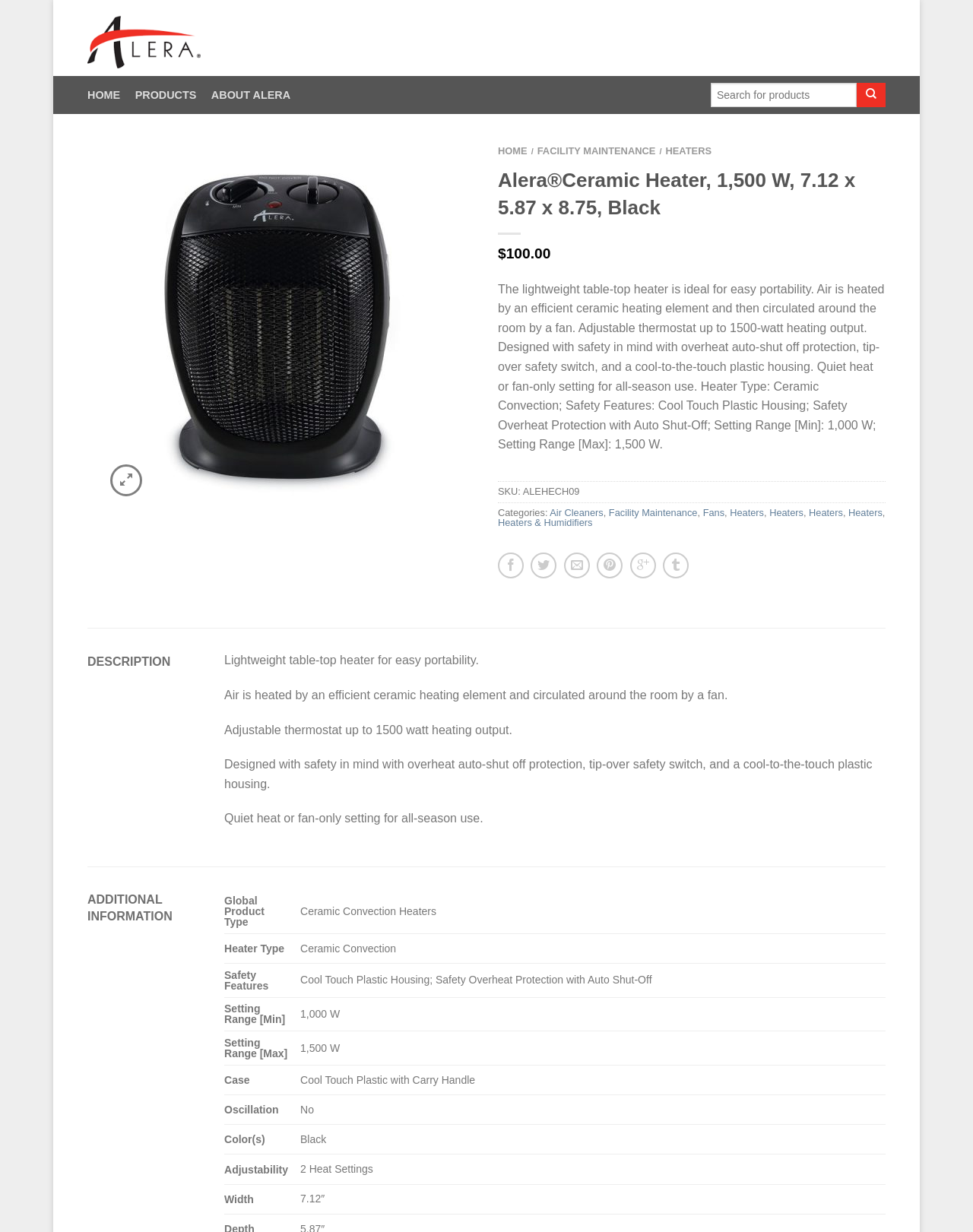Respond to the following question with a brief word or phrase:
What is the color of the product?

Black